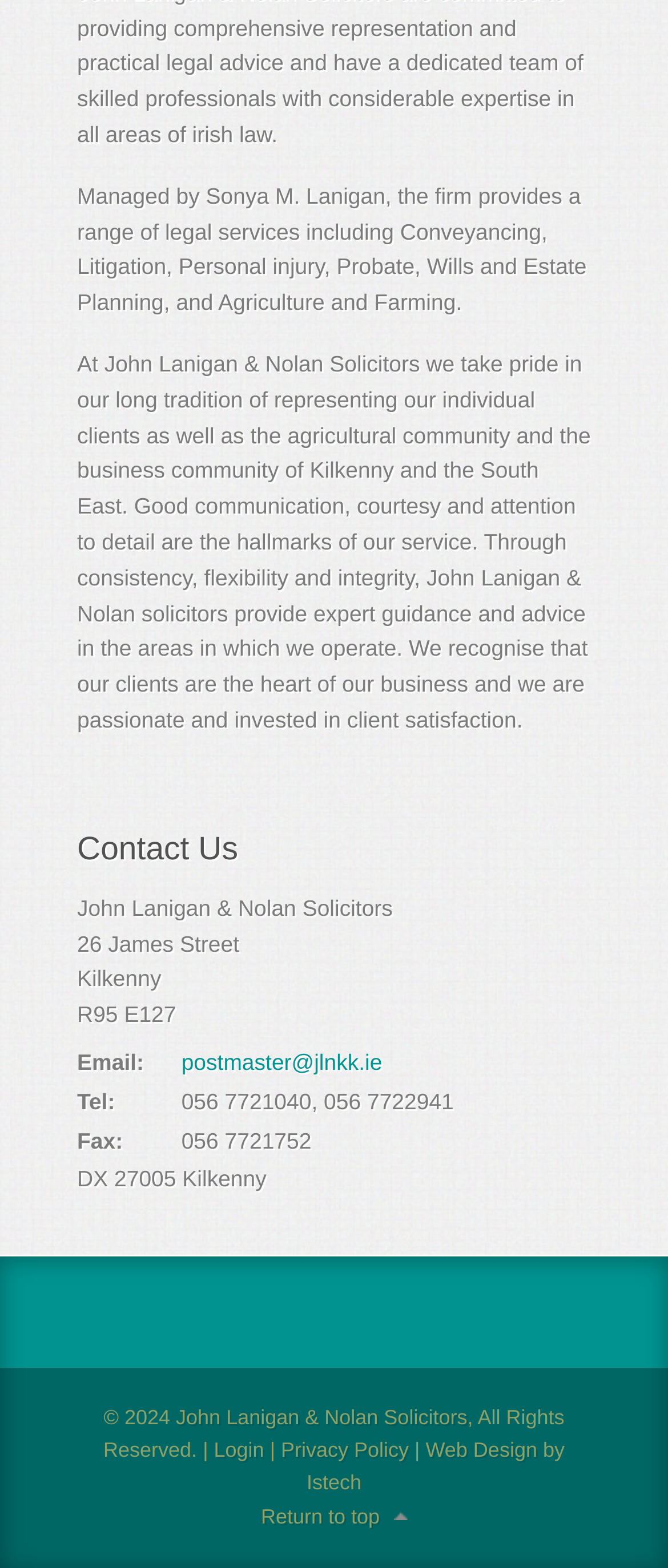Please provide a comprehensive answer to the question below using the information from the image: What are the services provided by the law firm?

The services provided by the law firm can be found in the first paragraph of the webpage, which states 'the firm provides a range of legal services including Conveyancing, Litigation, Personal injury, Probate, Wills and Estate Planning, and Agriculture and Farming'.